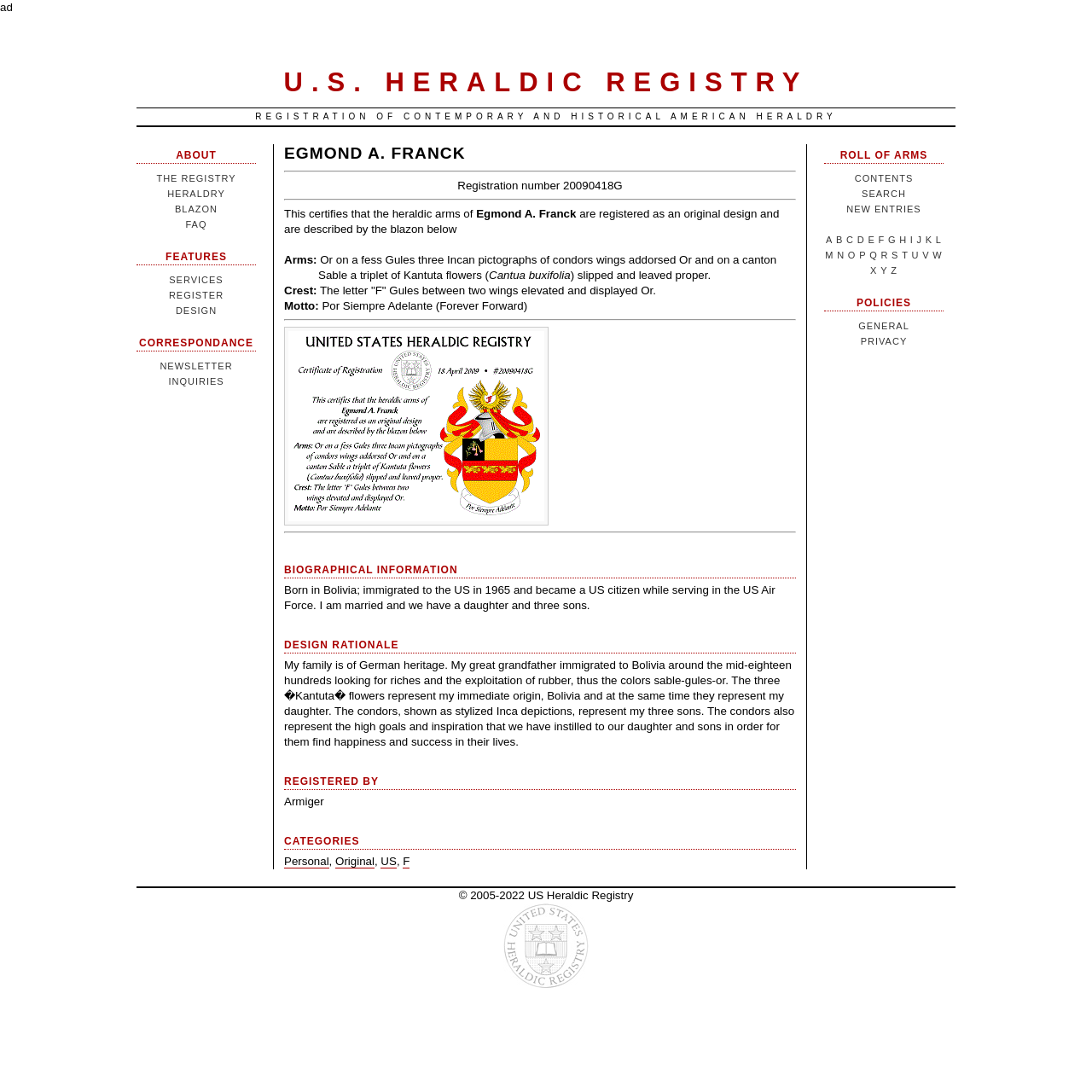Show me the bounding box coordinates of the clickable region to achieve the task as per the instruction: "View the 'NEWSLETTER' page".

[0.146, 0.33, 0.213, 0.341]